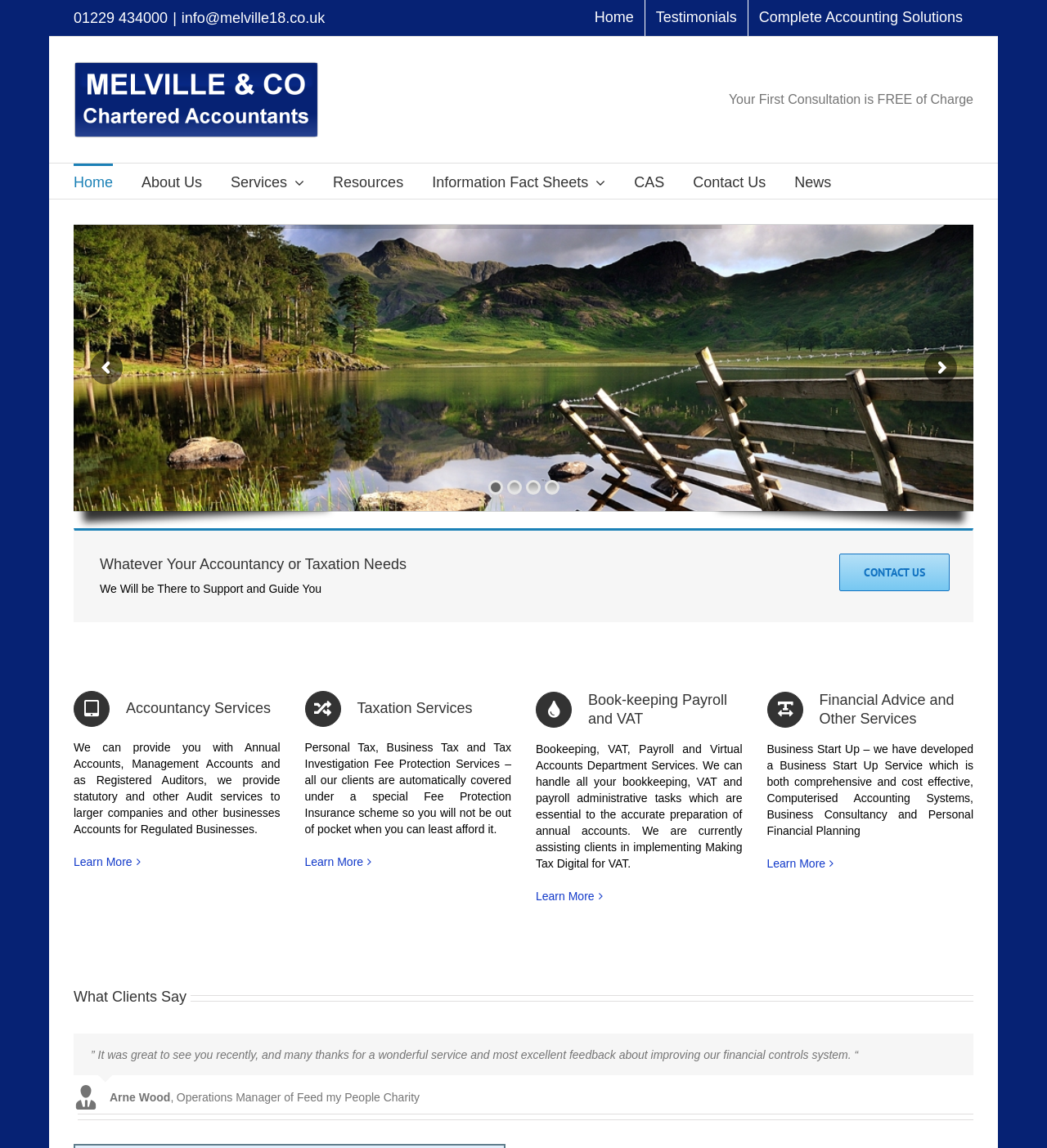Provide a brief response using a word or short phrase to this question:
What is the theme of the client testimonials section?

Satisfaction with Melville and Co's services